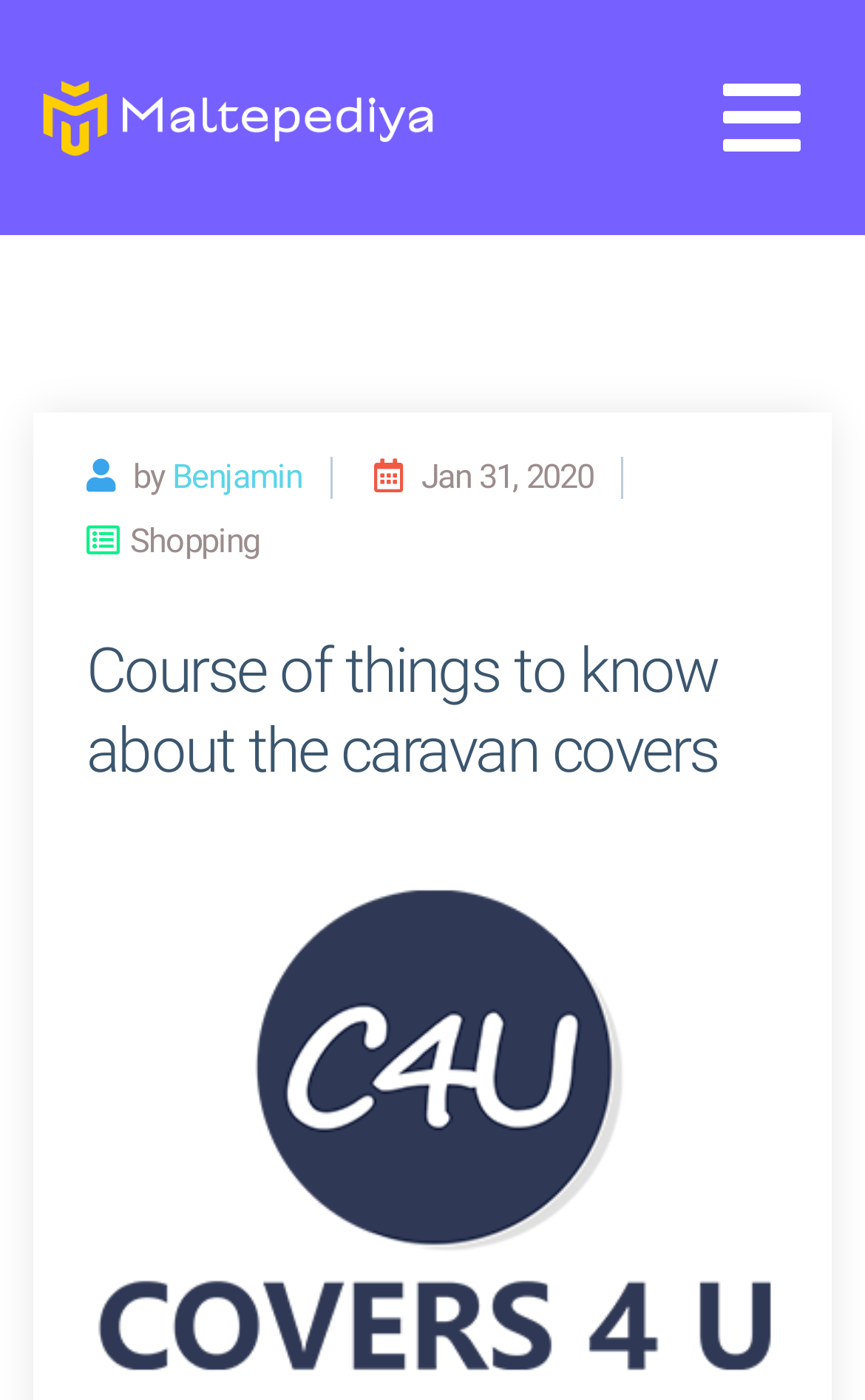Using floating point numbers between 0 and 1, provide the bounding box coordinates in the format (top-left x, top-left y, bottom-right x, bottom-right y). Locate the UI element described here: Benjamin

[0.199, 0.326, 0.349, 0.354]